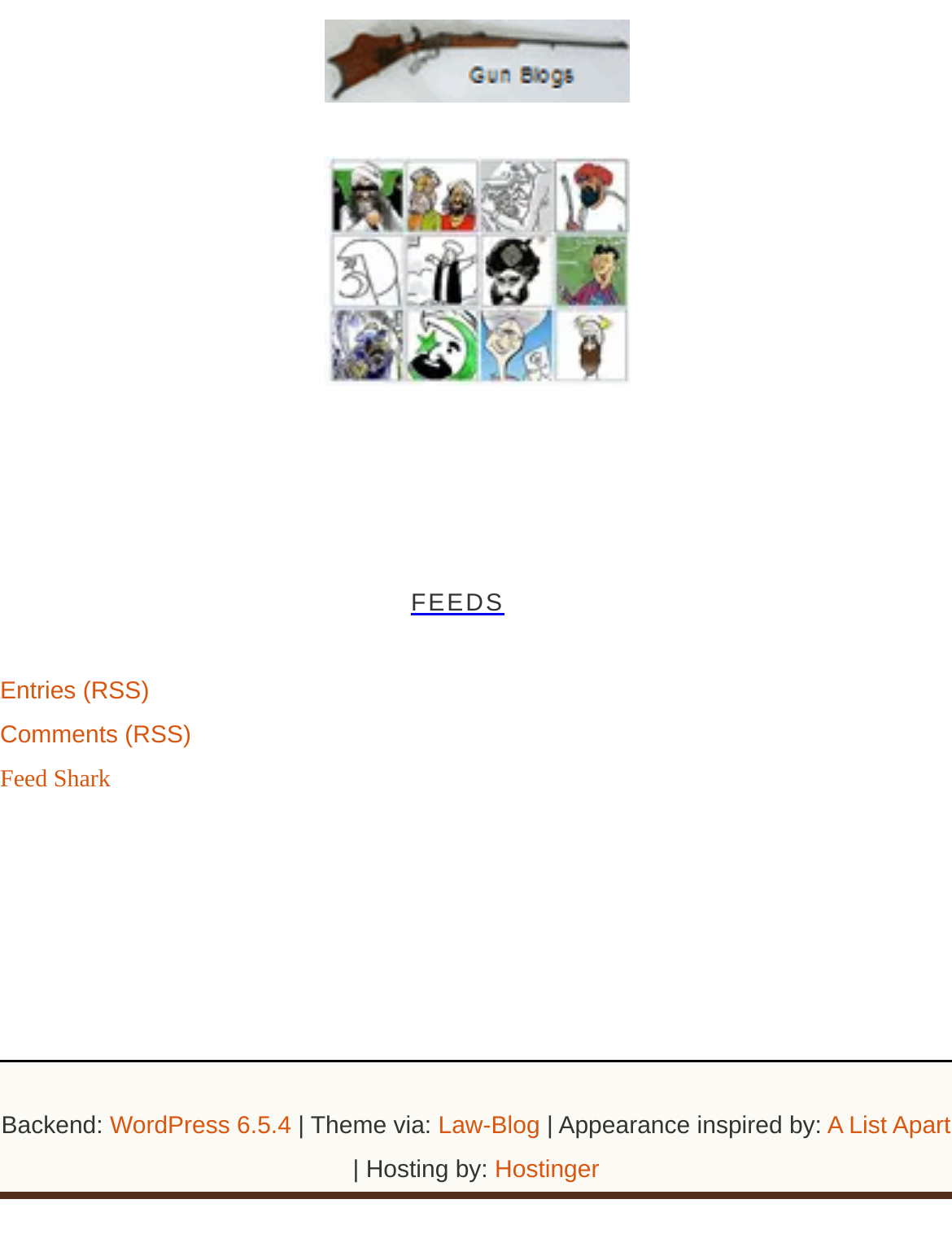Given the webpage screenshot, identify the bounding box of the UI element that matches this description: "A List Apart".

[0.869, 0.895, 0.999, 0.917]